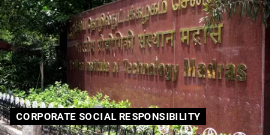What is IIT Madras's role in?
Answer the question with a single word or phrase, referring to the image.

Fostering innovation and research